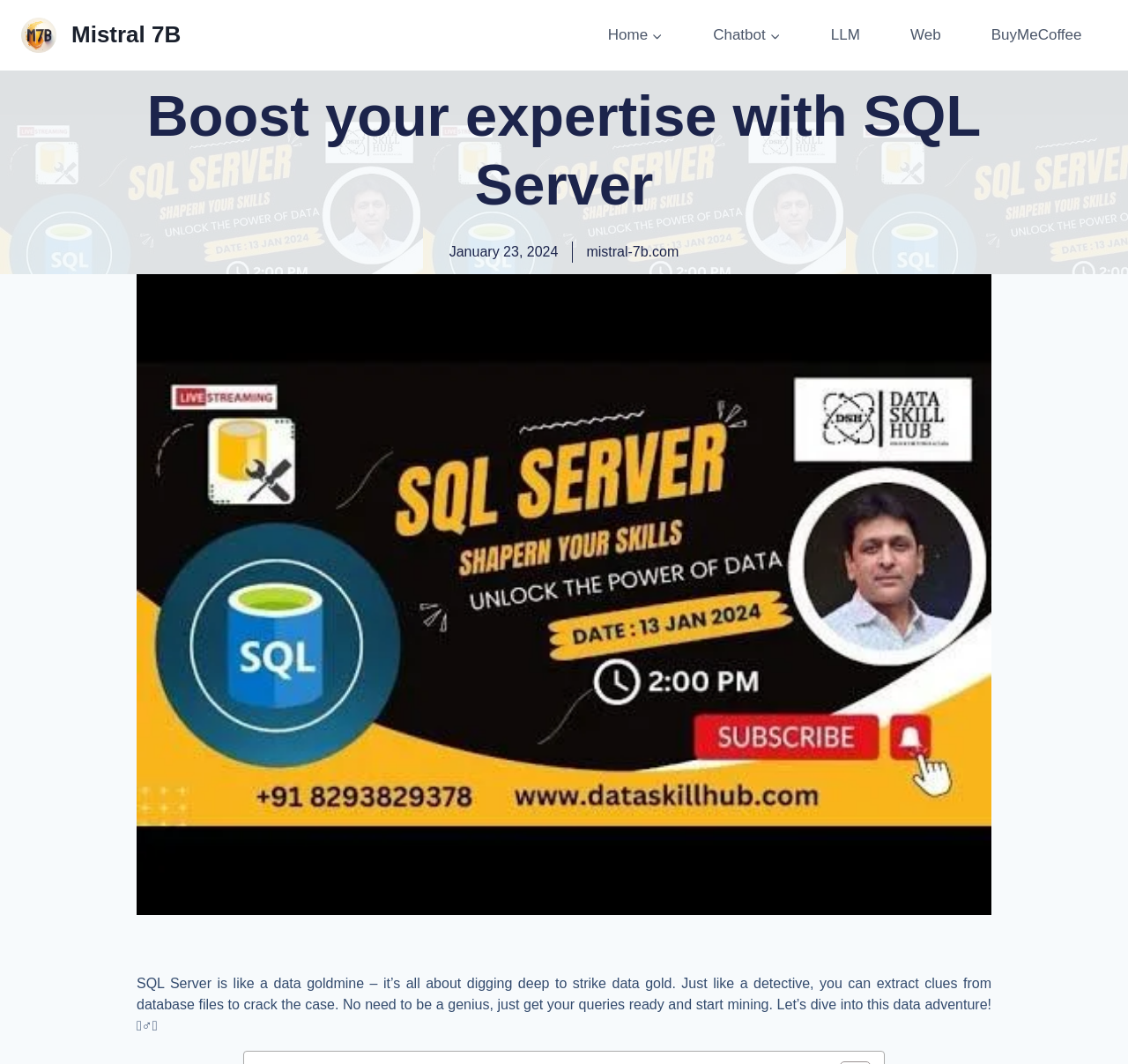Locate the bounding box of the UI element with the following description: "Mistral 7B".

[0.019, 0.017, 0.16, 0.05]